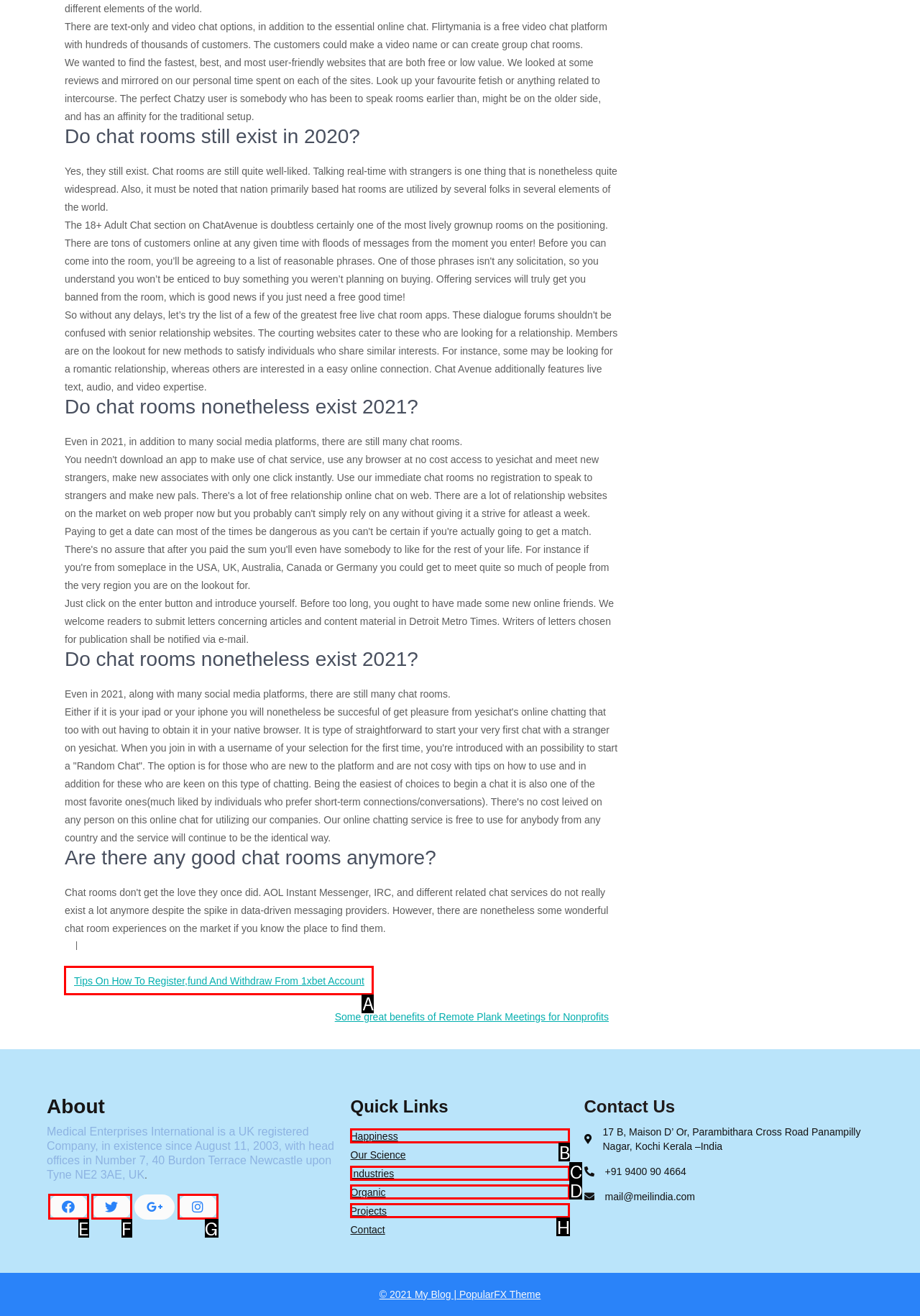Which letter corresponds to the correct option to complete the task: Click the 'Tips On How To Register,fund And Withdraw From 1xbet Account' link?
Answer with the letter of the chosen UI element.

A